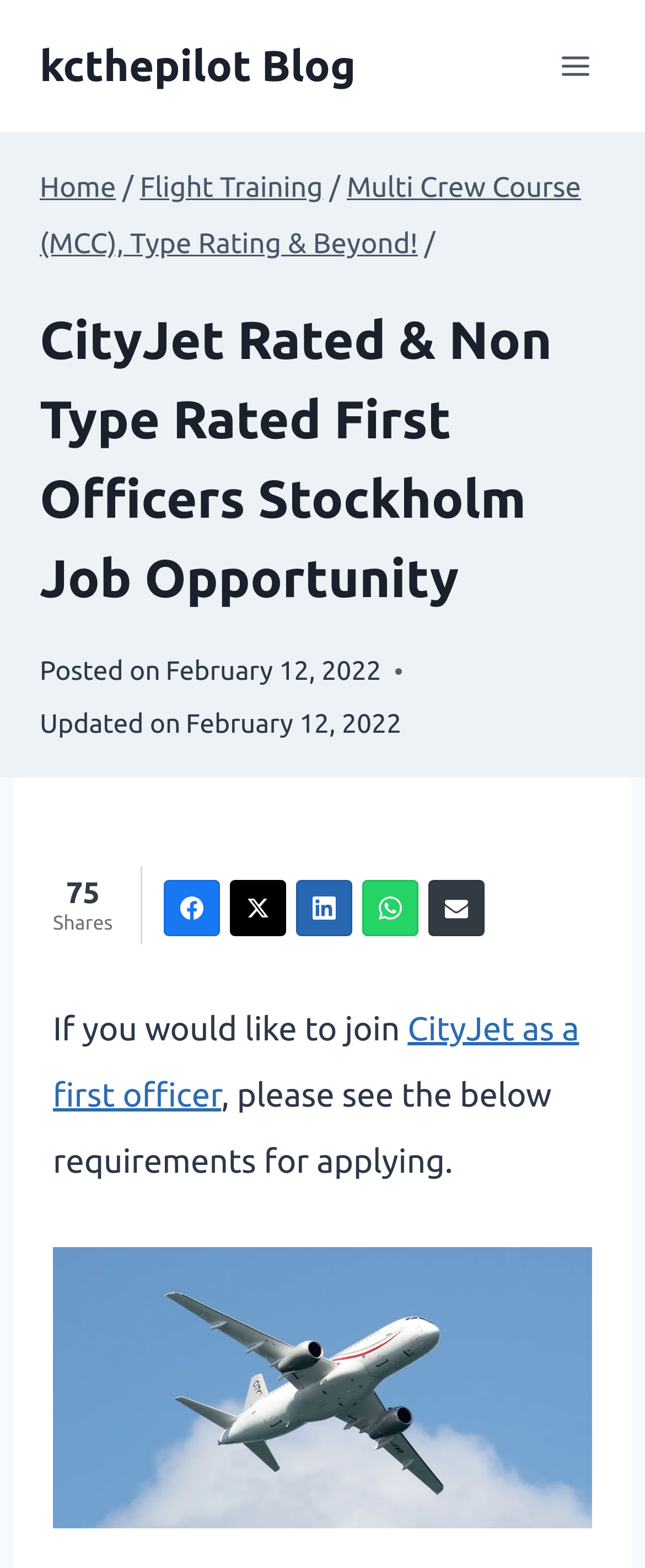Identify the coordinates of the bounding box for the element described below: "Scroll to top". Return the coordinates as four float numbers between 0 and 1: [left, top, right, bottom].

[0.859, 0.558, 0.962, 0.6]